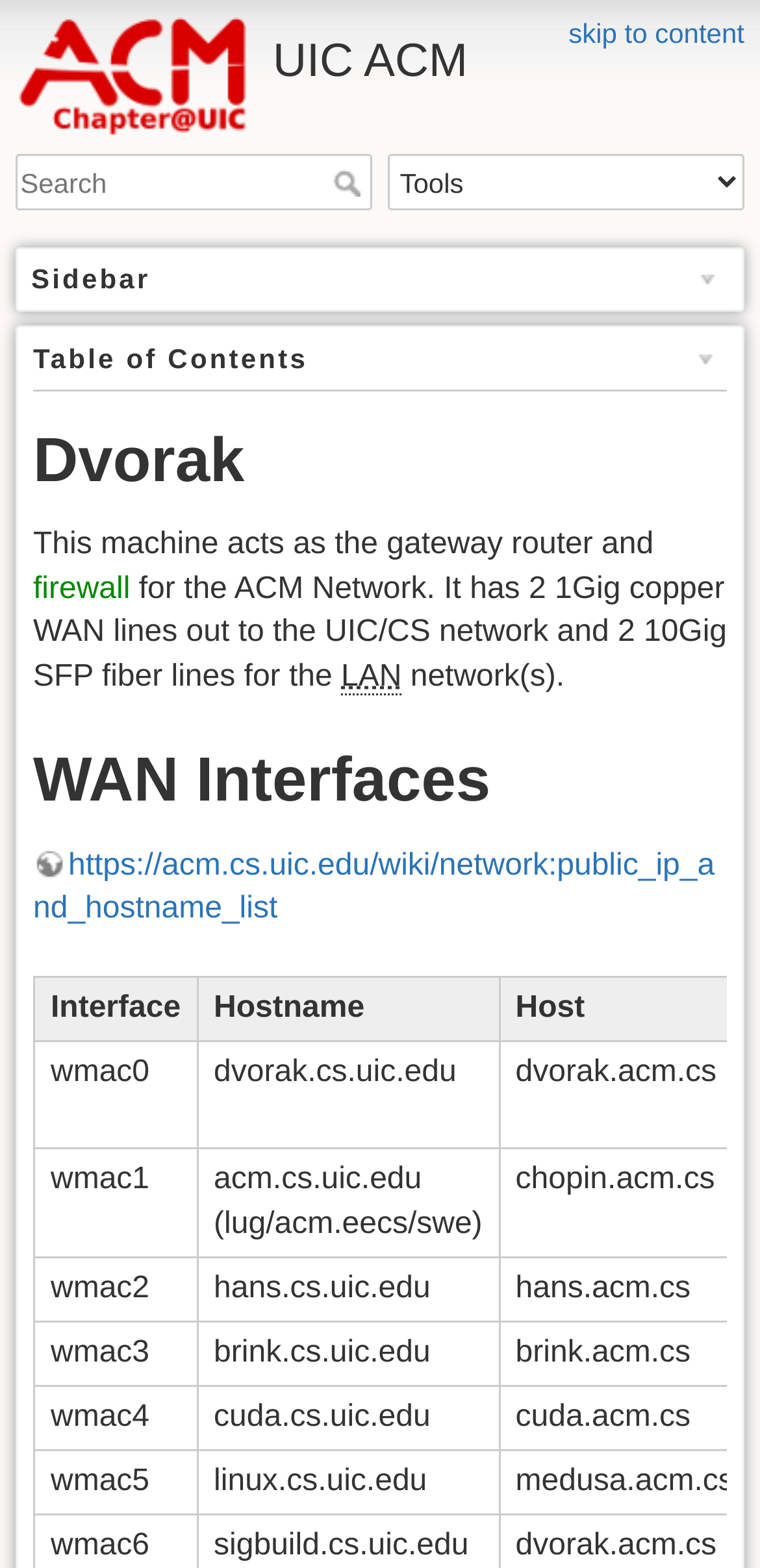Find the bounding box coordinates of the clickable area required to complete the following action: "view WAN interfaces".

[0.044, 0.474, 0.956, 0.521]